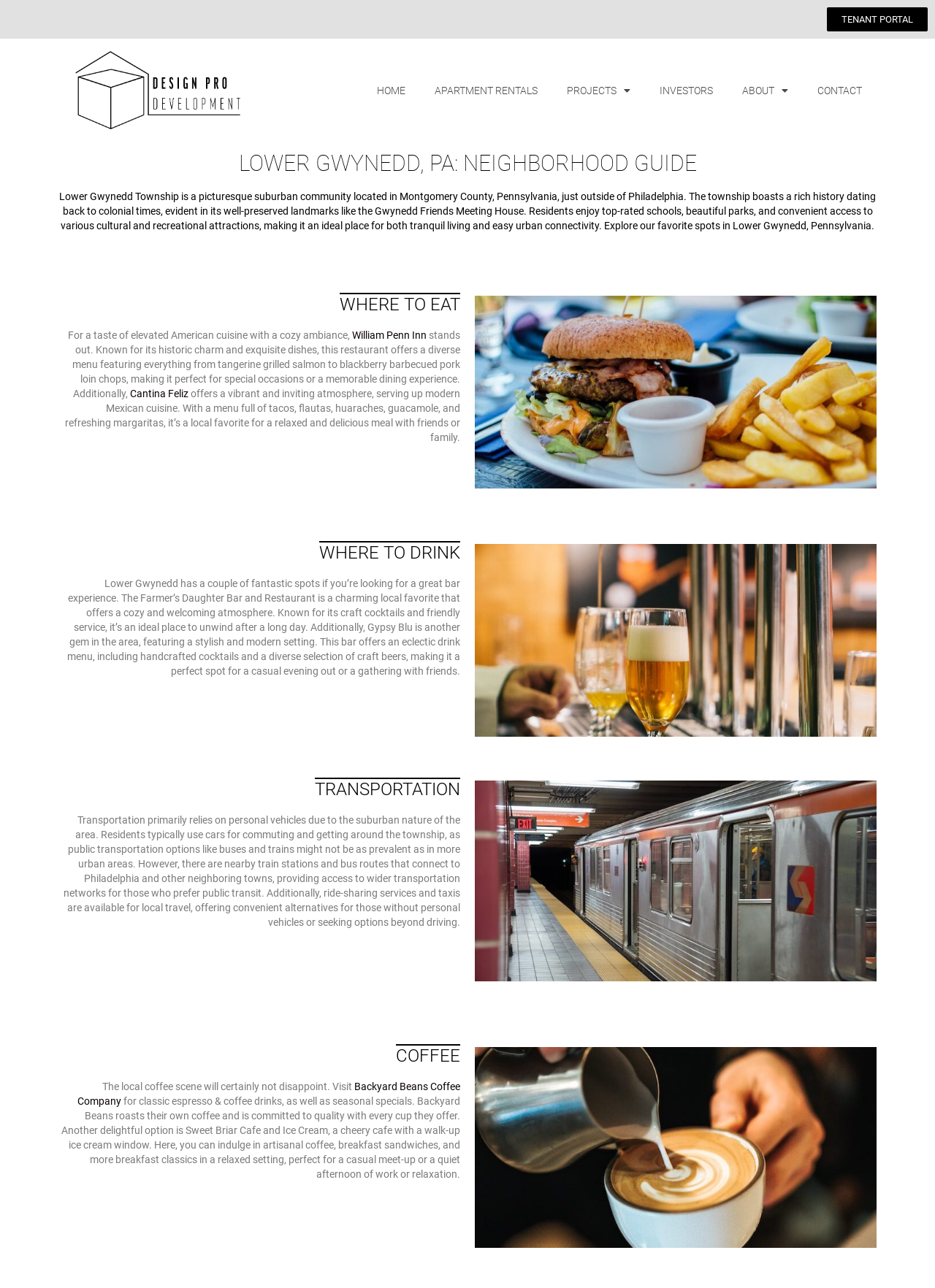Locate the bounding box coordinates of the element to click to perform the following action: 'Learn more about 'Backyard Beans Coffee Company''. The coordinates should be given as four float values between 0 and 1, in the form of [left, top, right, bottom].

[0.083, 0.839, 0.492, 0.859]